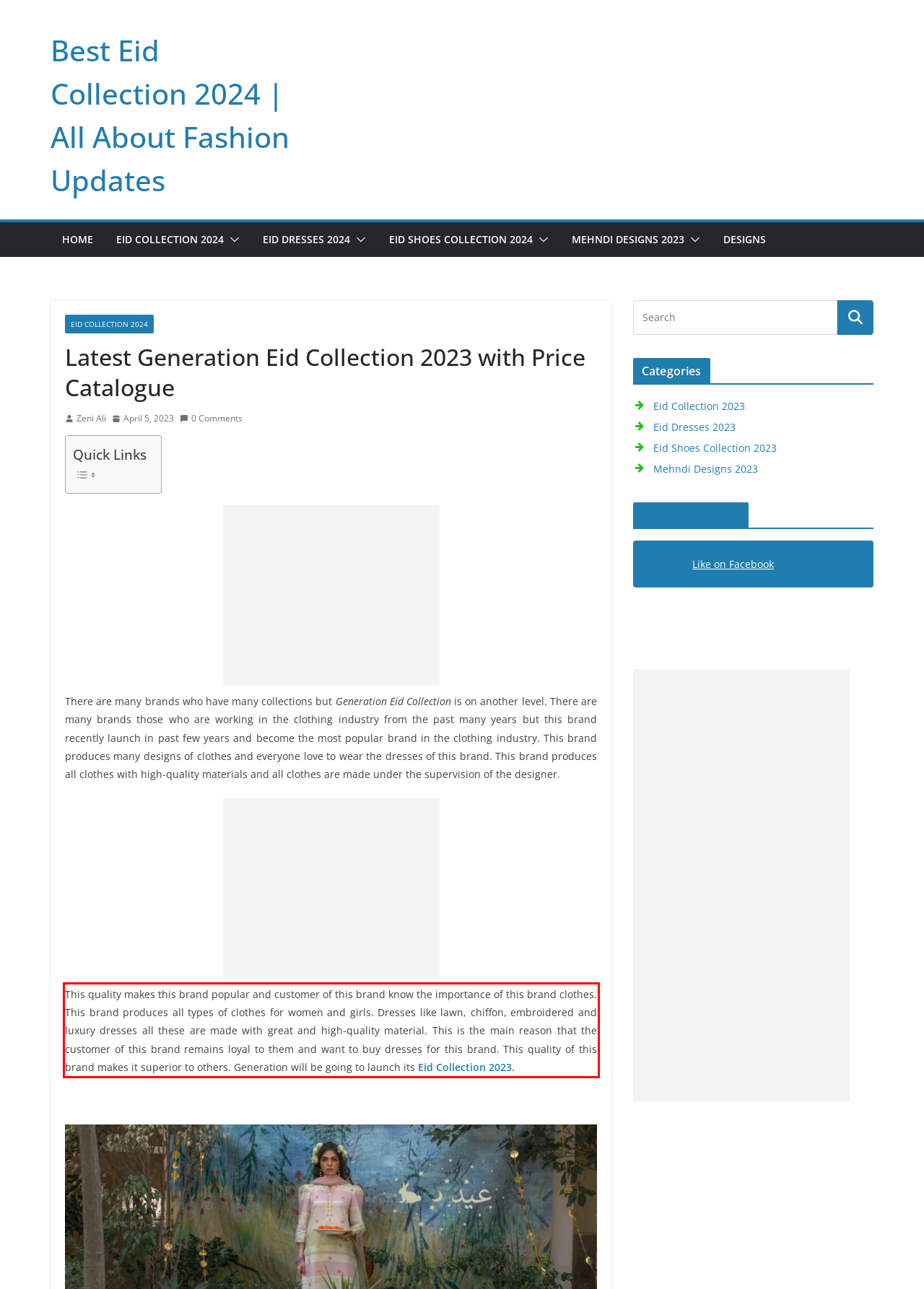Examine the screenshot of the webpage, locate the red bounding box, and perform OCR to extract the text contained within it.

This quality makes this brand popular and customer of this brand know the importance of this brand clothes. This brand produces all types of clothes for women and girls. Dresses like lawn, chiffon, embroidered and luxury dresses all these are made with great and high-quality material. This is the main reason that the customer of this brand remains loyal to them and want to buy dresses for this brand. This quality of this brand makes it superior to others. Generation will be going to launch its Eid Collection 2023.